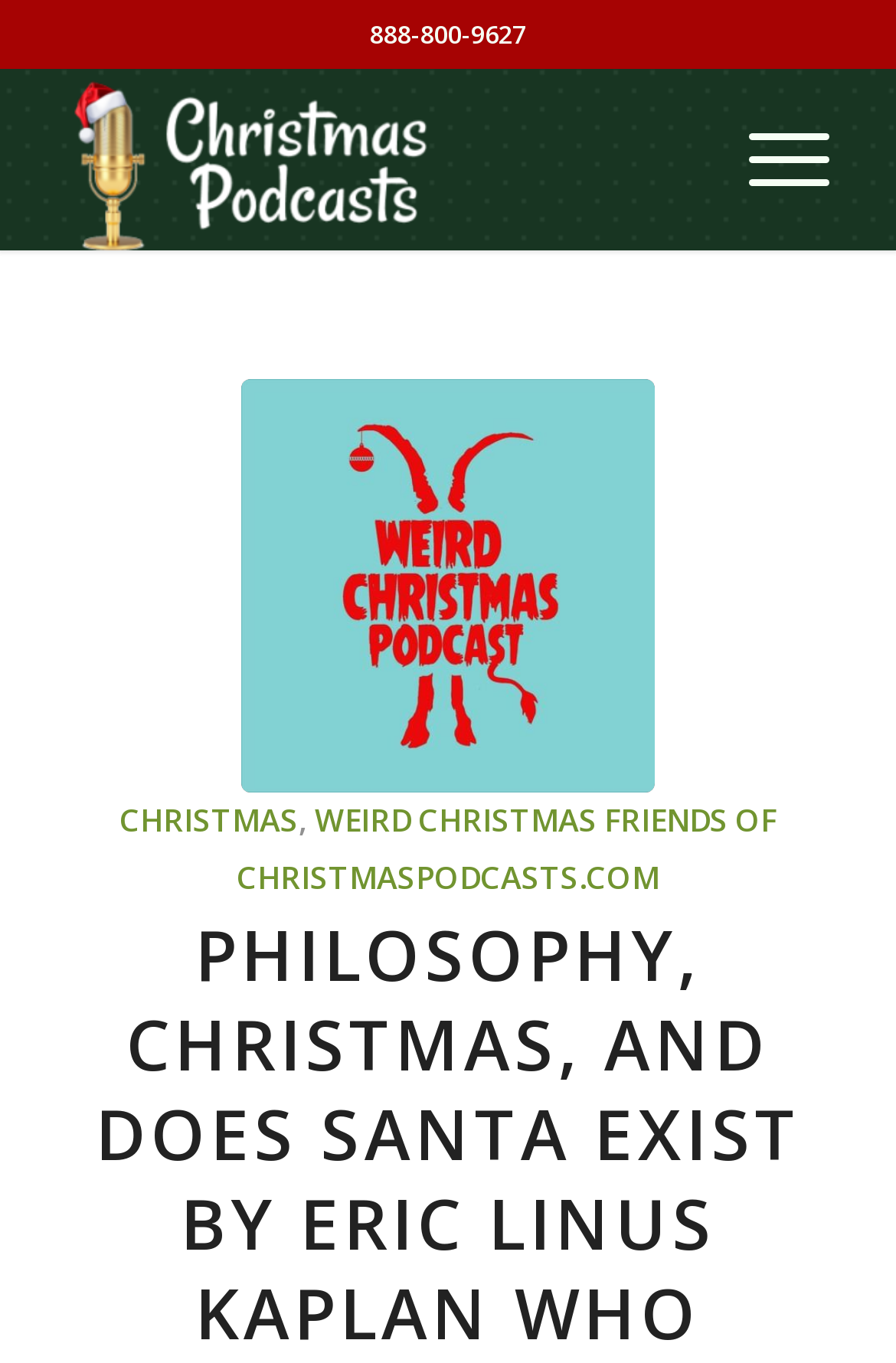Reply to the question with a single word or phrase:
What is the phone number on the webpage?

888-800-9627